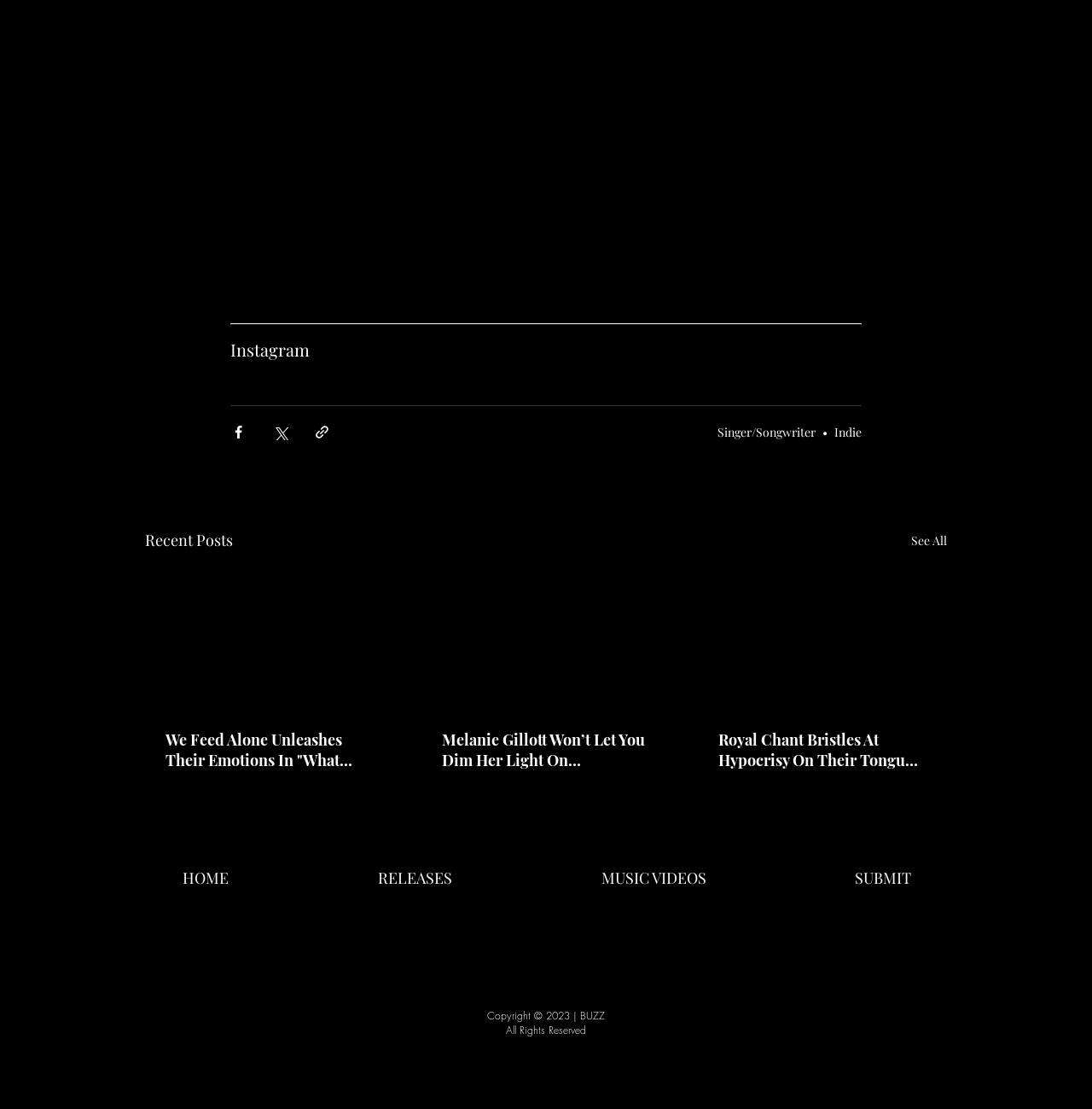What is the copyright year mentioned on the webpage?
Based on the image, answer the question with as much detail as possible.

The webpage has a StaticText 'Copyright © 2023 | BUZZ' which mentions the copyright year as 2023.